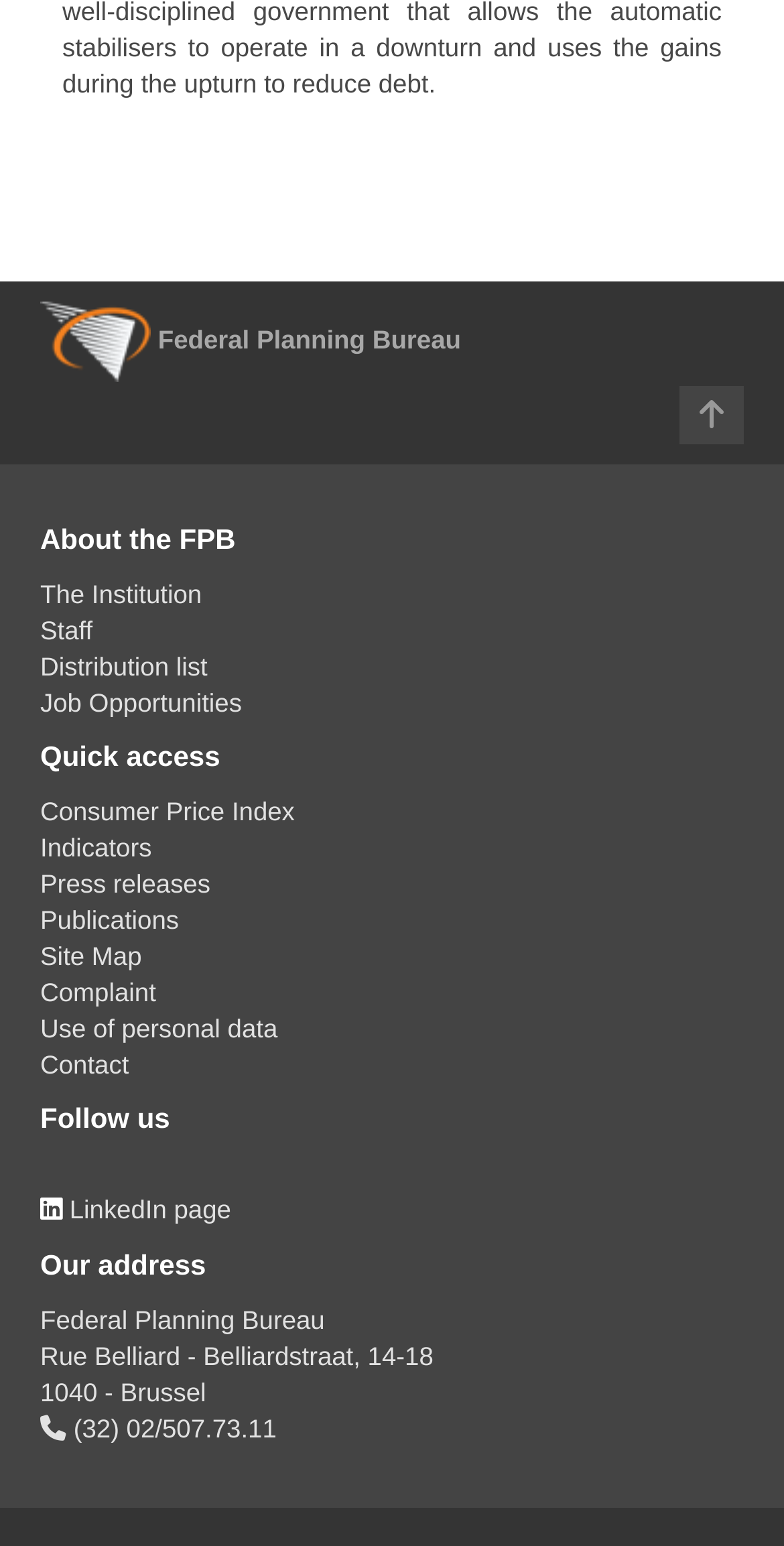Provide a brief response in the form of a single word or phrase:
What is the phone number of the Federal Planning Bureau?

(32) 02/507.73.11